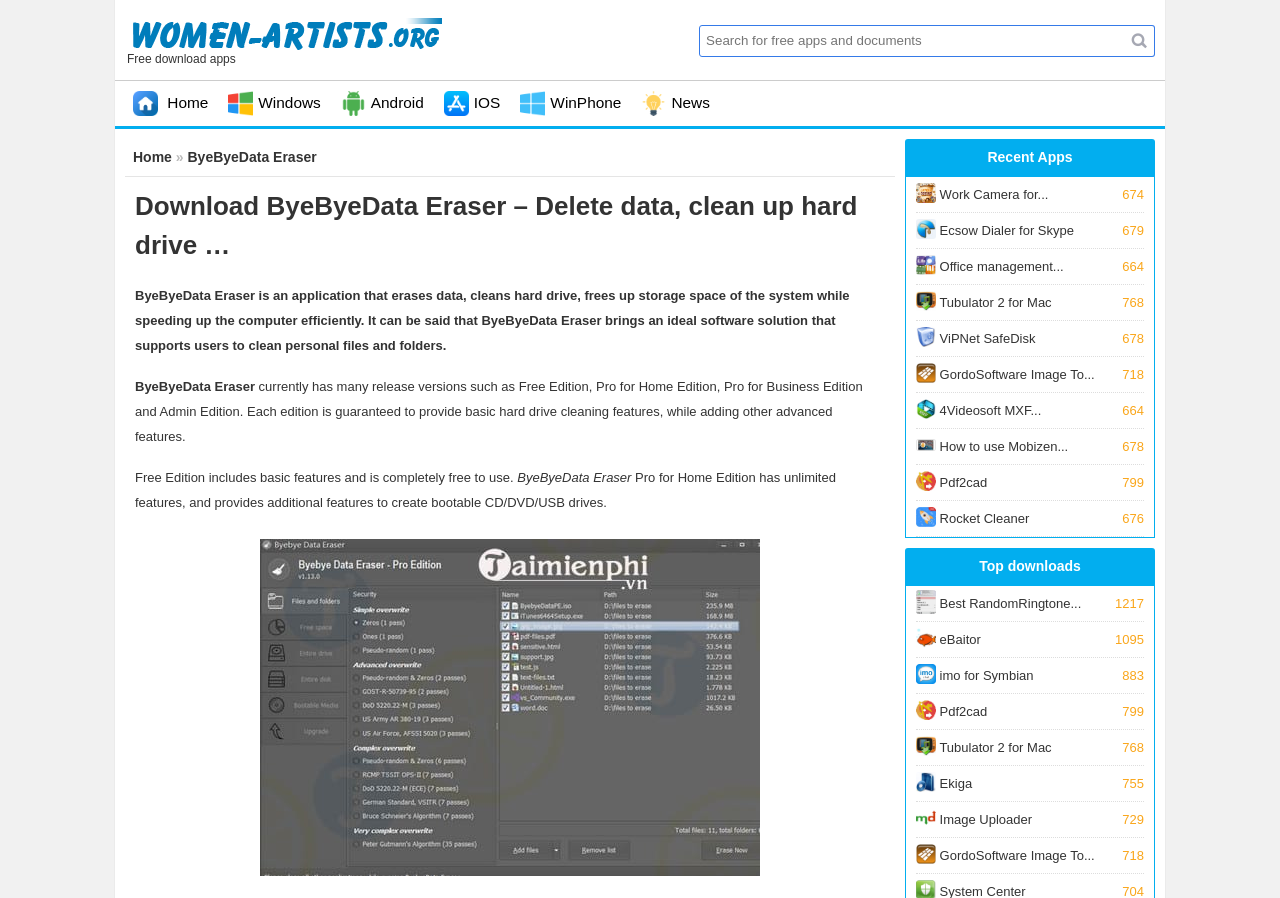How many editions of ByeByeData Eraser are available?
Using the details from the image, give an elaborate explanation to answer the question.

According to the webpage, ByeByeData Eraser currently has many release versions such as Free Edition, Pro for Home Edition, Pro for Business Edition, and Admin Edition. This implies that there are four editions of ByeByeData Eraser available.